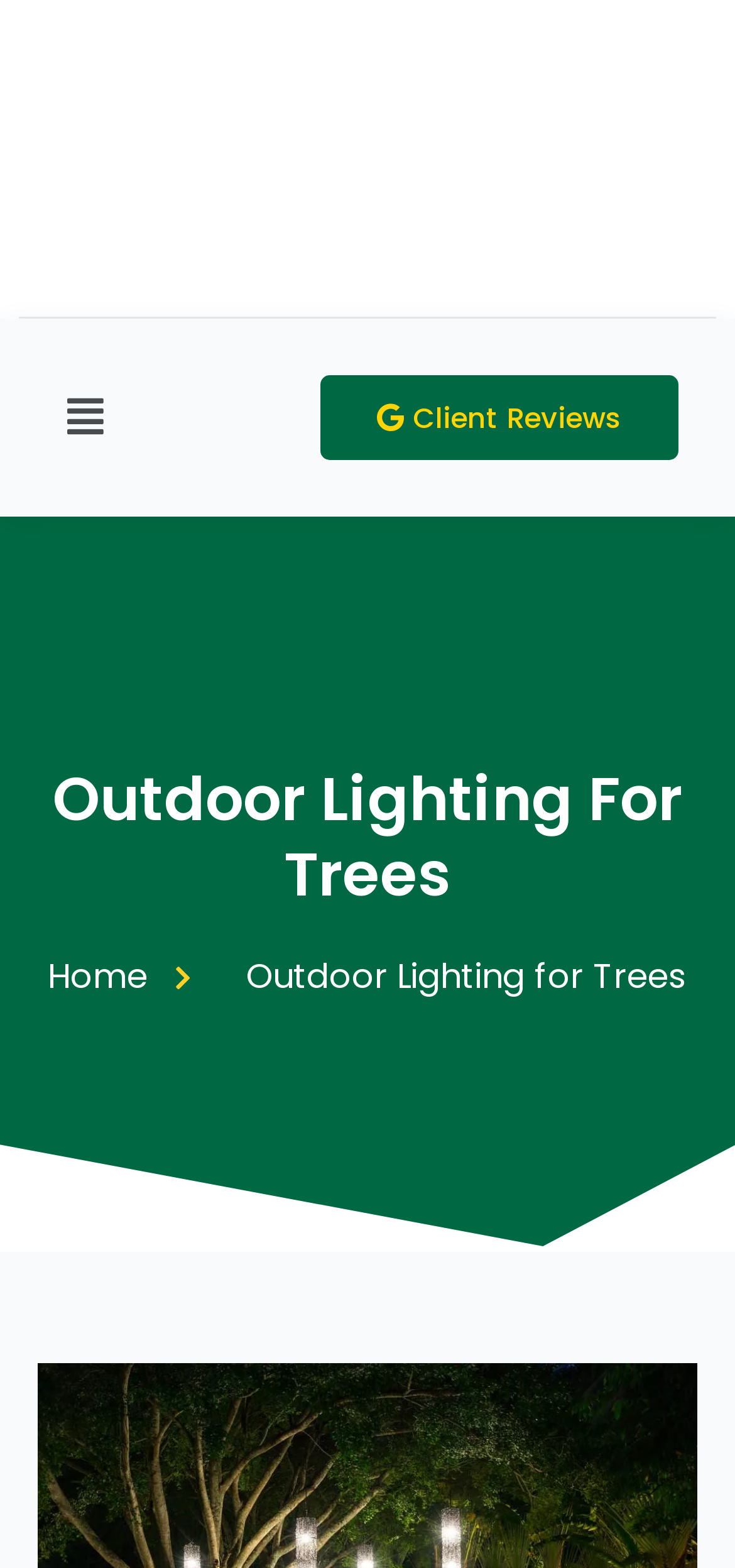Respond with a single word or phrase to the following question: How many links are there in the main menu?

3